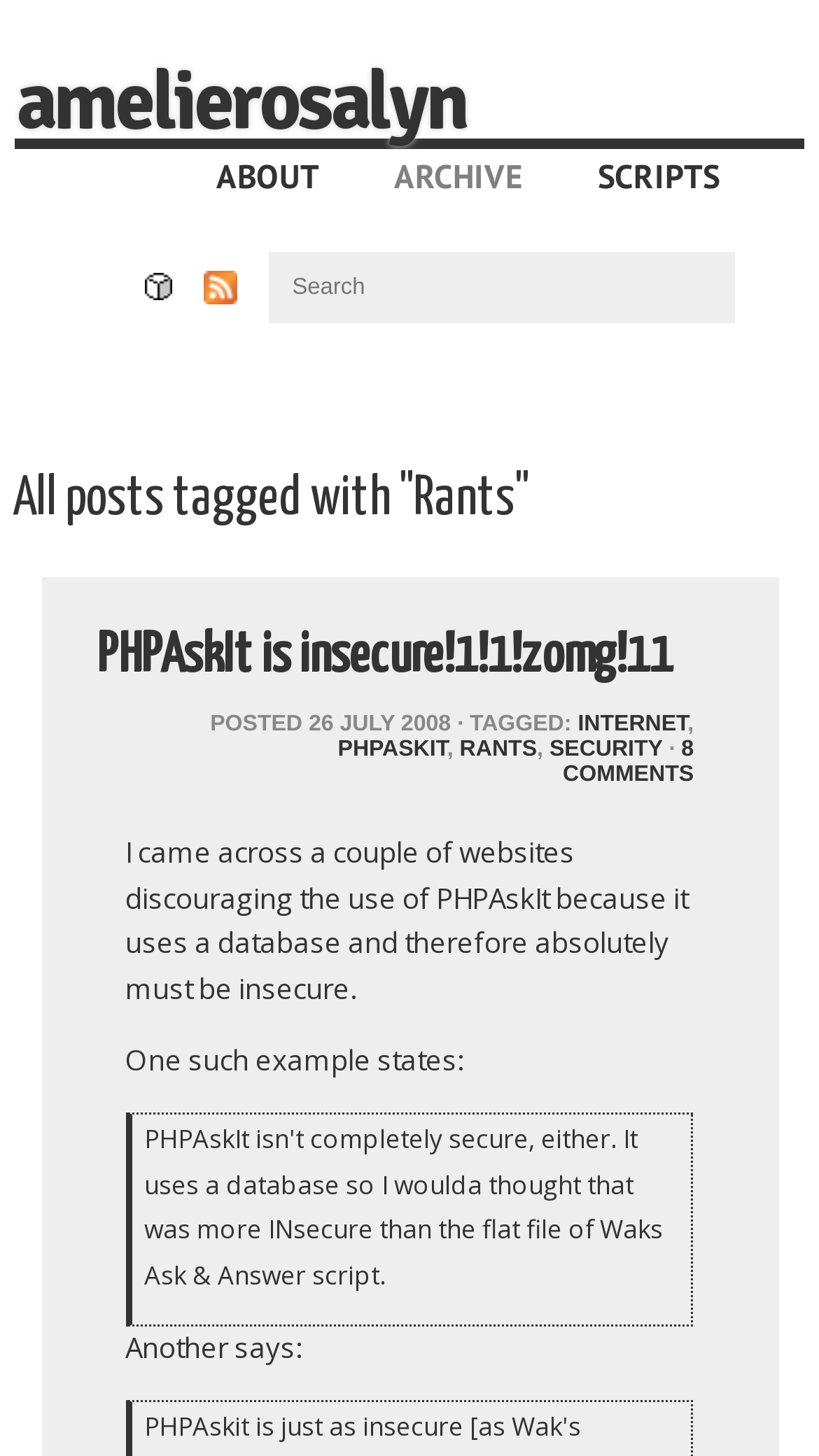How many links are there in the navigation menu?
Look at the image and provide a short answer using one word or a phrase.

4